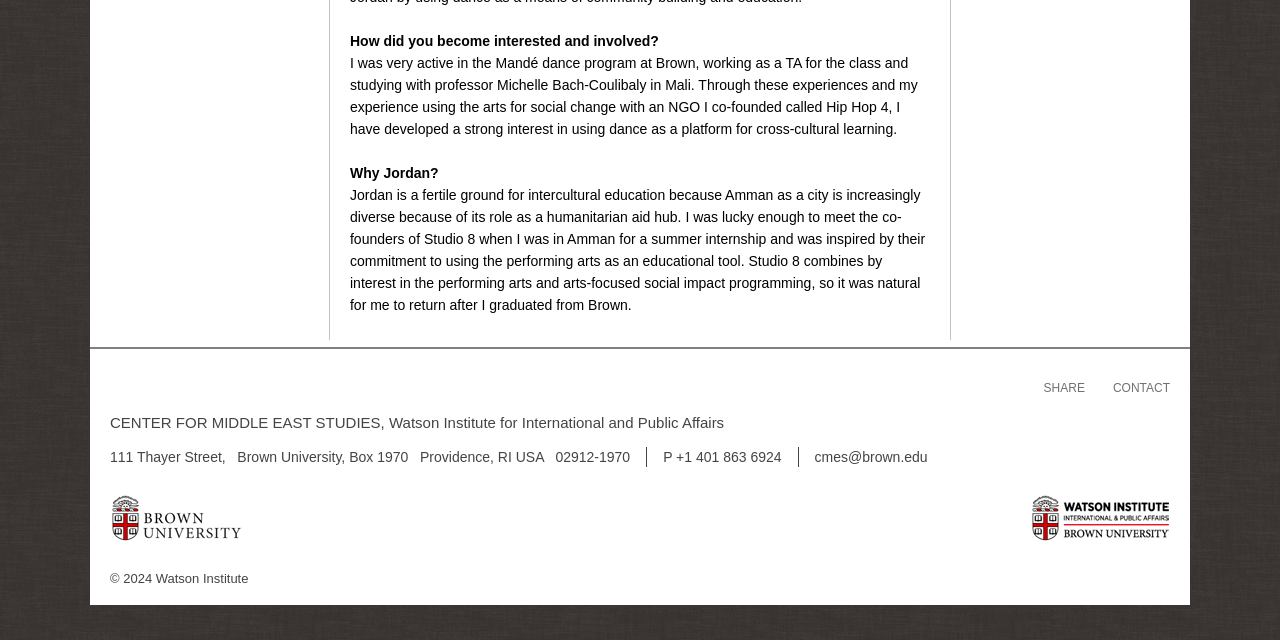Give the bounding box coordinates for the element described by: "title="Watson Institute home"".

[0.805, 0.828, 0.914, 0.853]